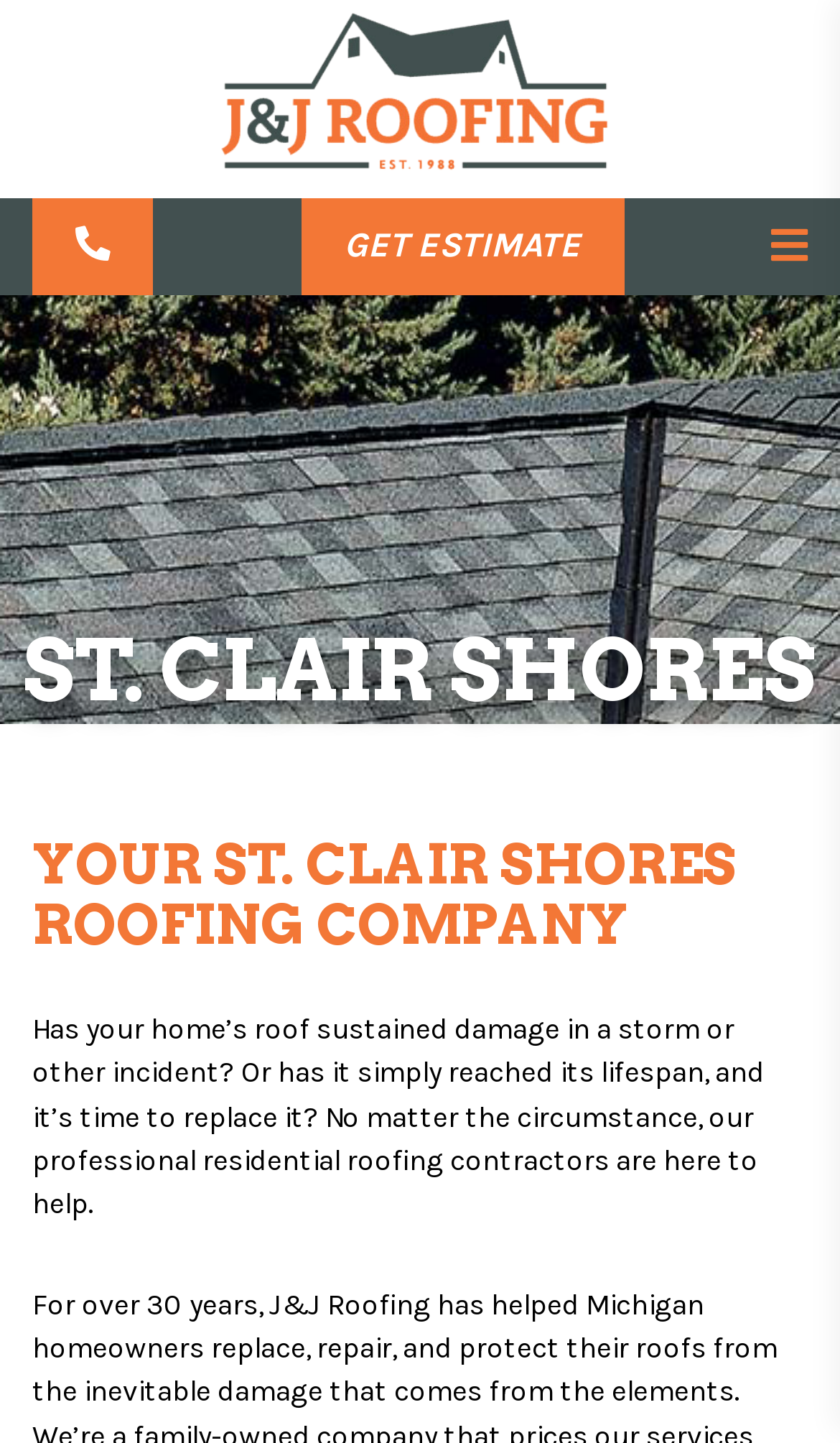What is the purpose of the button at the bottom of the page?
Using the image, answer in one word or phrase.

Get Estimate